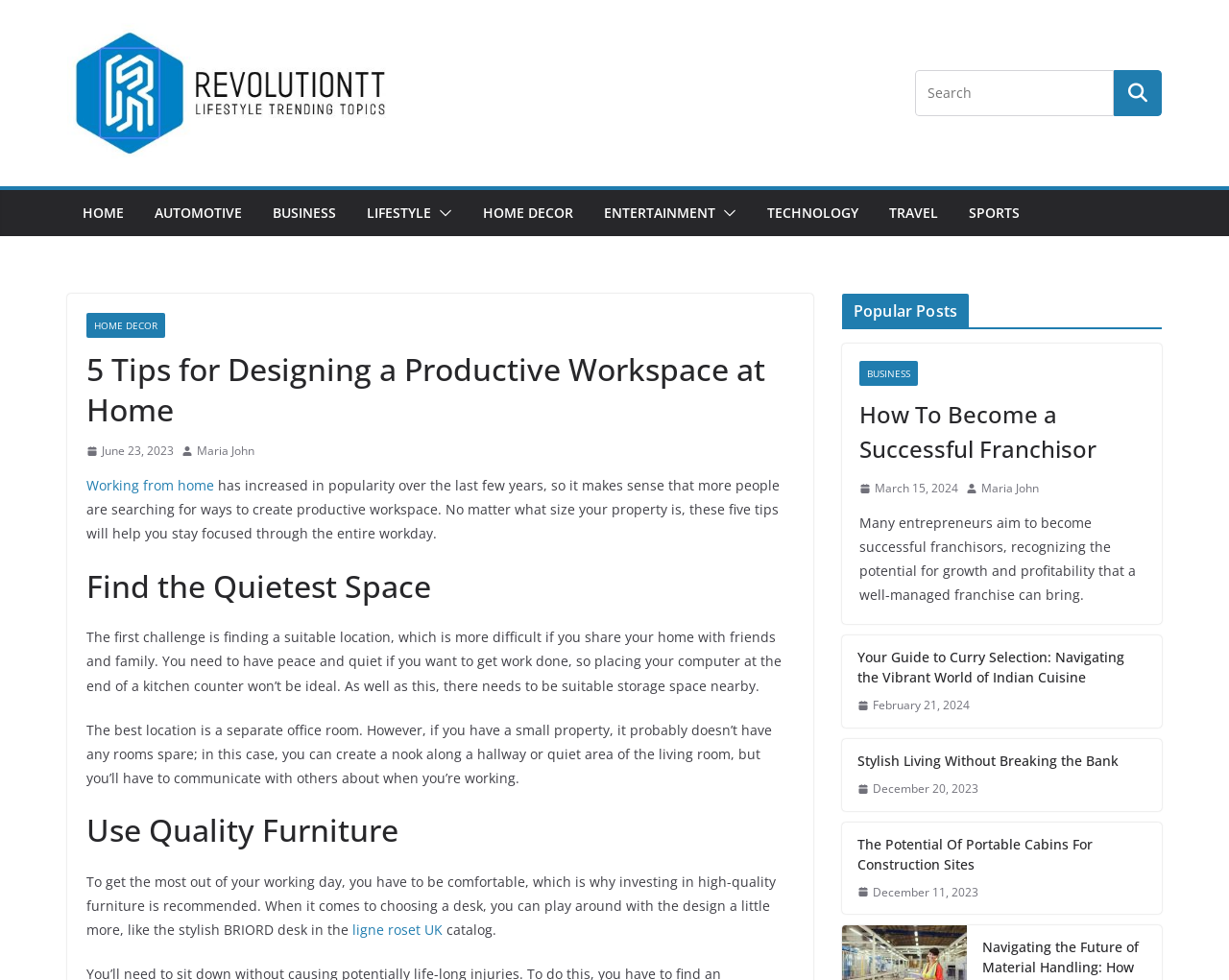Predict the bounding box of the UI element based on the description: "Entertainment". The coordinates should be four float numbers between 0 and 1, formatted as [left, top, right, bottom].

[0.491, 0.204, 0.582, 0.231]